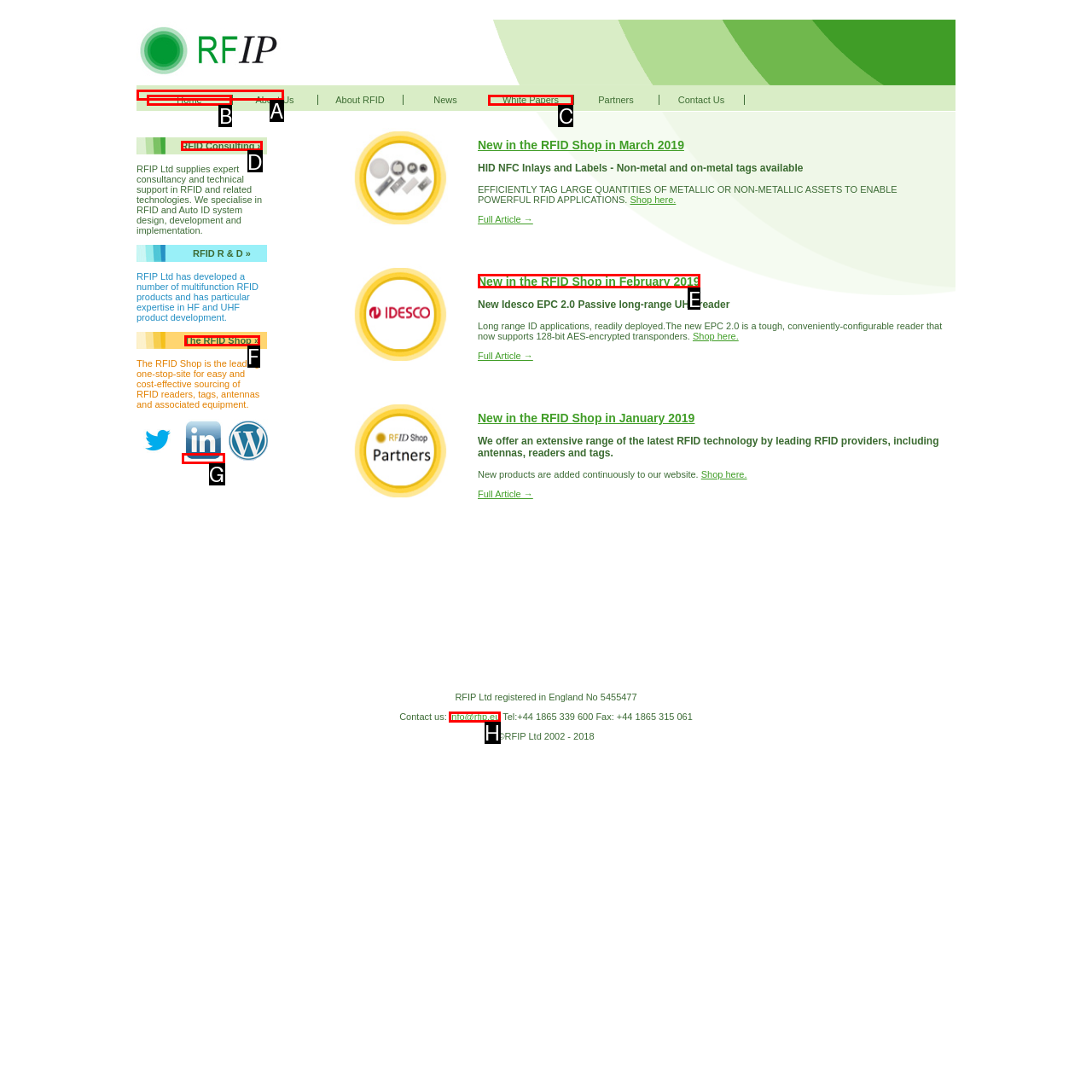Tell me which one HTML element I should click to complete the following task: Read about RFID Consulting
Answer with the option's letter from the given choices directly.

D